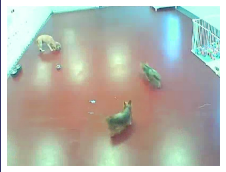Identify and describe all the elements present in the image.

The image features a web camera view of a canine playground, showcasing multiple dogs engaging in playful activities on a vibrant red floor. In the scene, two dogs are seen exploring their environment: one dog appears to be interacting with a small ball, while another is busy investigating the space around it. The enclosed area is designed for dogs, complete with a playpen in the background, creating a safe and playful atmosphere. This lively setting highlights the joy and companionship of pets enjoying their time together in a daycare or boarding facility.